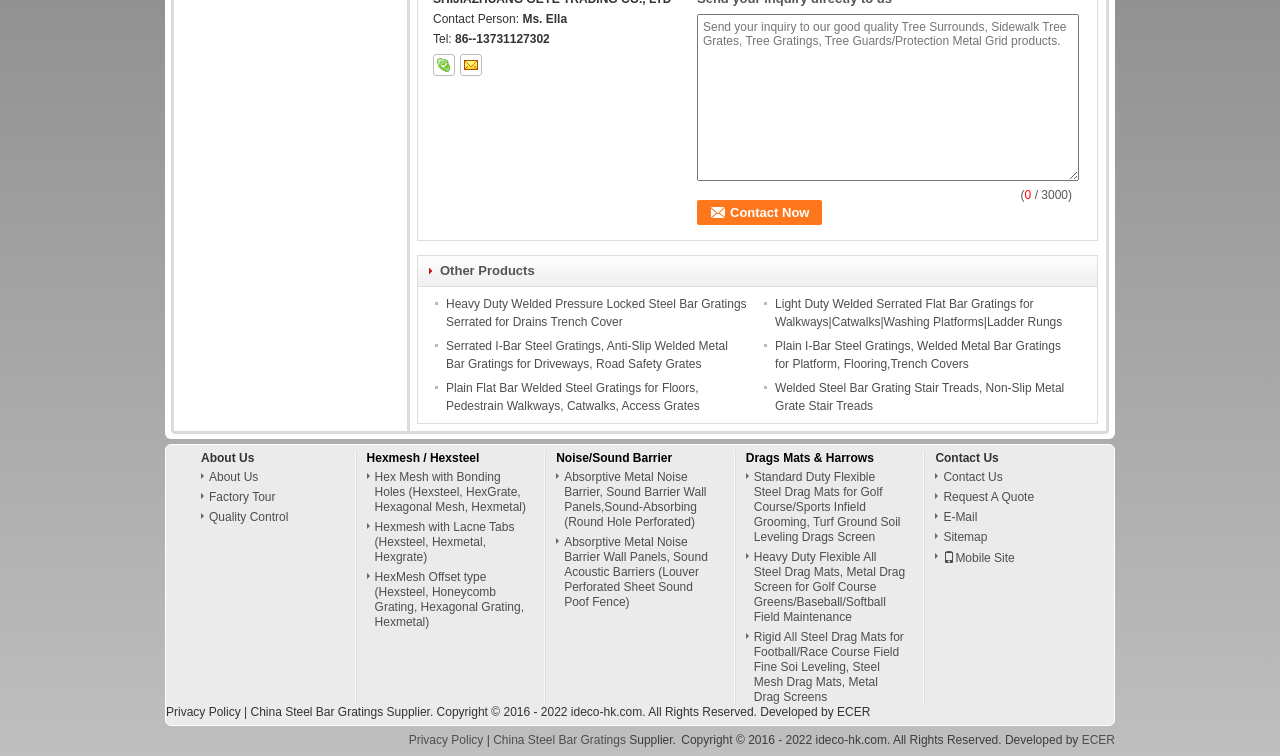Bounding box coordinates are specified in the format (top-left x, top-left y, bottom-right x, bottom-right y). All values are floating point numbers bounded between 0 and 1. Please provide the bounding box coordinate of the region this sentence describes: Drags Mats & Harrows

[0.583, 0.597, 0.683, 0.615]